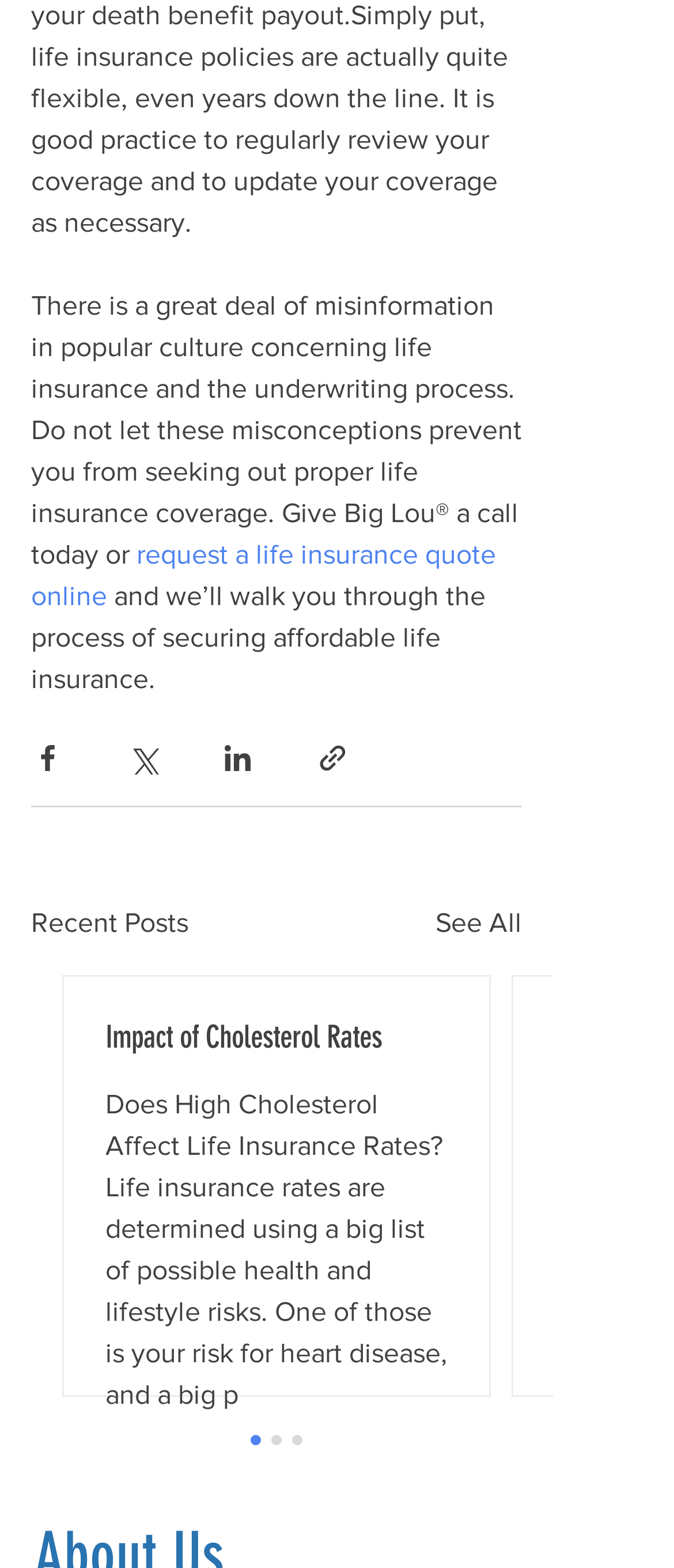Can you provide the bounding box coordinates for the element that should be clicked to implement the instruction: "share via Twitter"?

[0.187, 0.473, 0.236, 0.494]